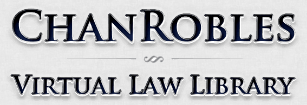Paint a vivid picture with your words by describing the image in detail.

The image showcases the logo of "ChanRobles Virtual Law Library," a prominent online resource providing access to a wealth of legal materials, including laws, statutes, and court decisions. The design features elegant typography, combining classic and modern elements, emphasizing its focus on legal scholarship and resources. The library serves as a valuable tool for legal professionals, students, and researchers seeking to navigate legal texts and gain insights into jurisprudence.